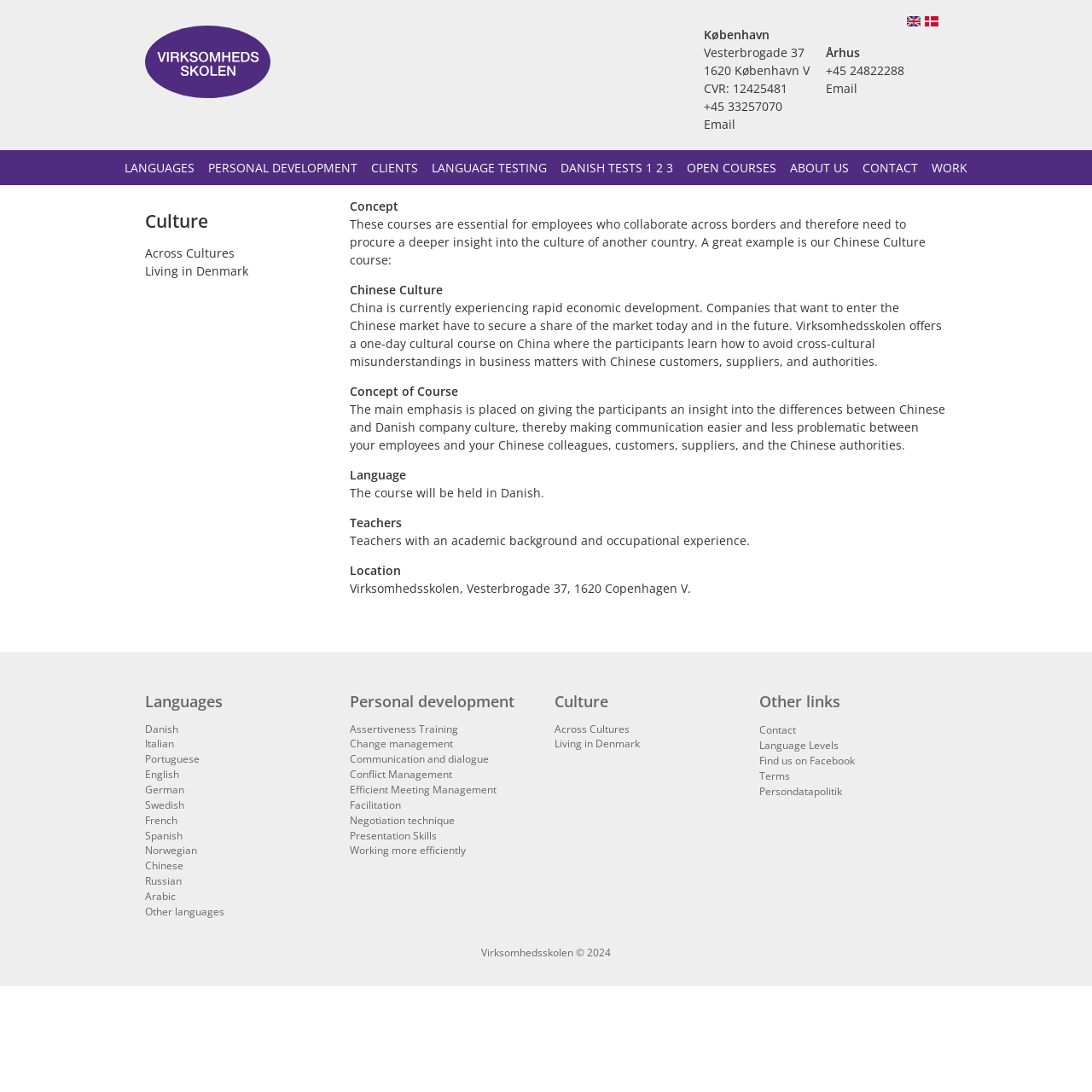Locate the bounding box coordinates of the clickable part needed for the task: "Click the 'LANGUAGES' link".

[0.114, 0.146, 0.178, 0.161]